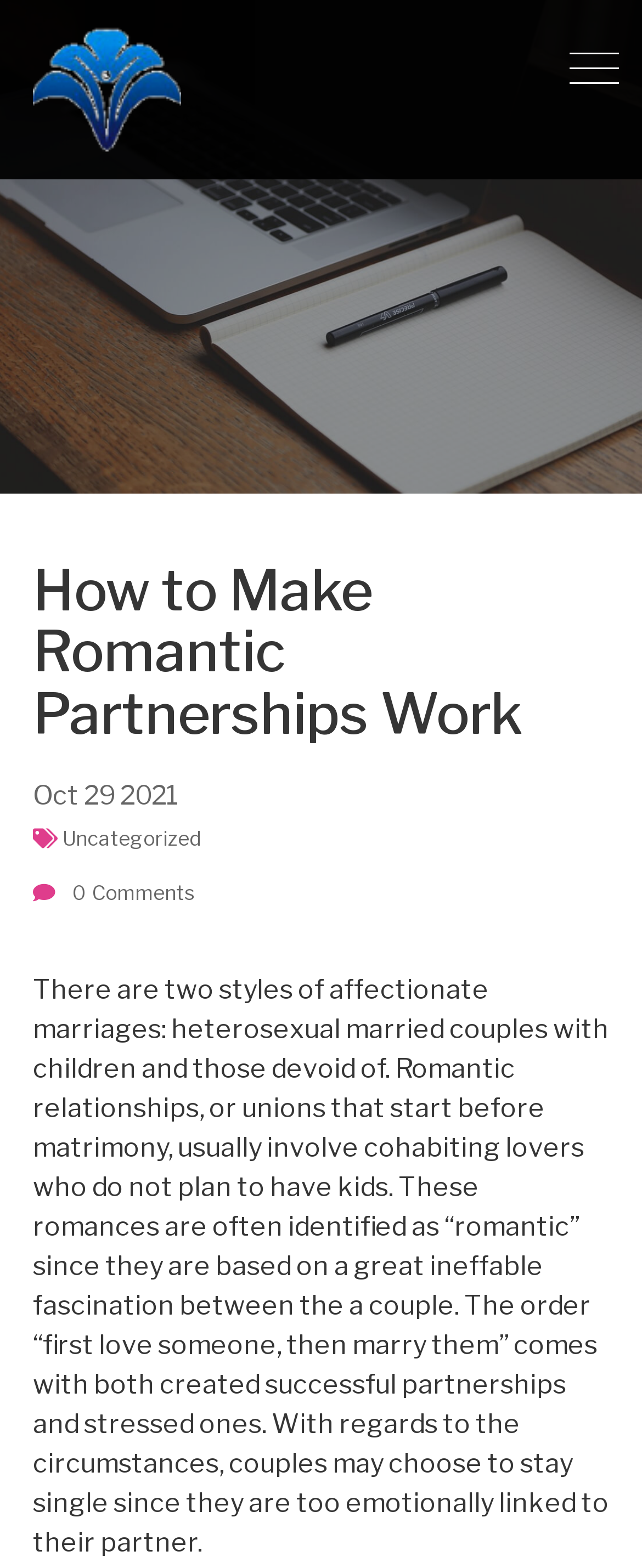Please answer the following question using a single word or phrase: 
What is the date of the article?

Oct 29 2021